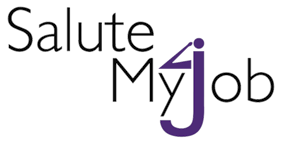Describe all the elements and aspects of the image comprehensively.

The image features the logo of "SaluteMyJob," a platform dedicated to helping veterans successfully transition into civilian careers. The design includes the text "Salute" in a bold, black font, followed by "MyJob," where "My" is in black and "Job" is accentuated with a stylized purple font that incorporates a geometric design element. This logo embodies the mission of SaluteMyJob, emphasizing support and guidance for veterans seeking to navigate their career paths after military service. The logo serves as a central branding element for the organization, which focuses on providing job resources, networking opportunities, and career development specifically tailored for the veteran community.